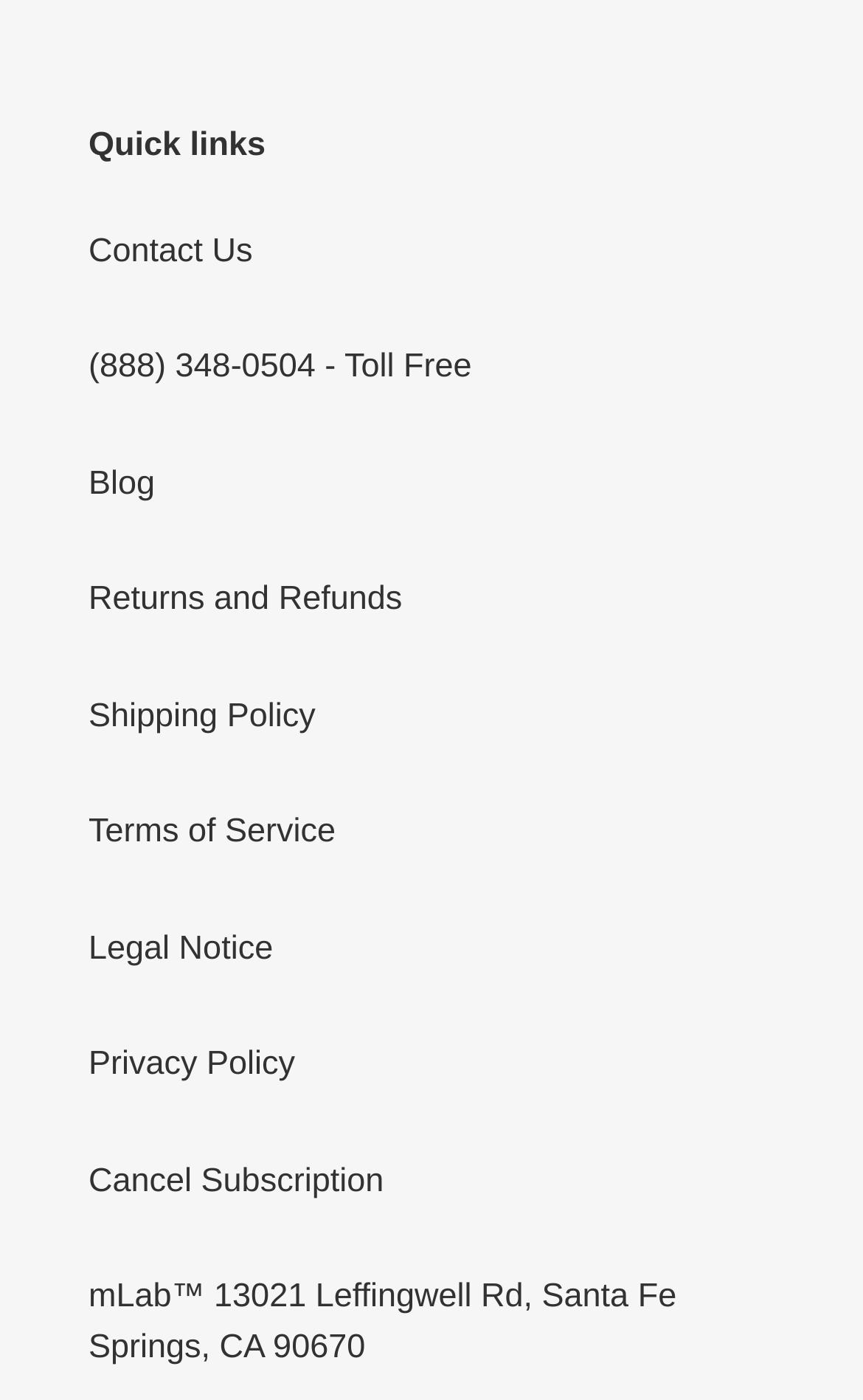Examine the image and give a thorough answer to the following question:
What is the phone number for toll-free contact?

I found the phone number by looking at the links section, where it says '(888) 348-0504 - Toll Free', which is likely the phone number for toll-free contact.